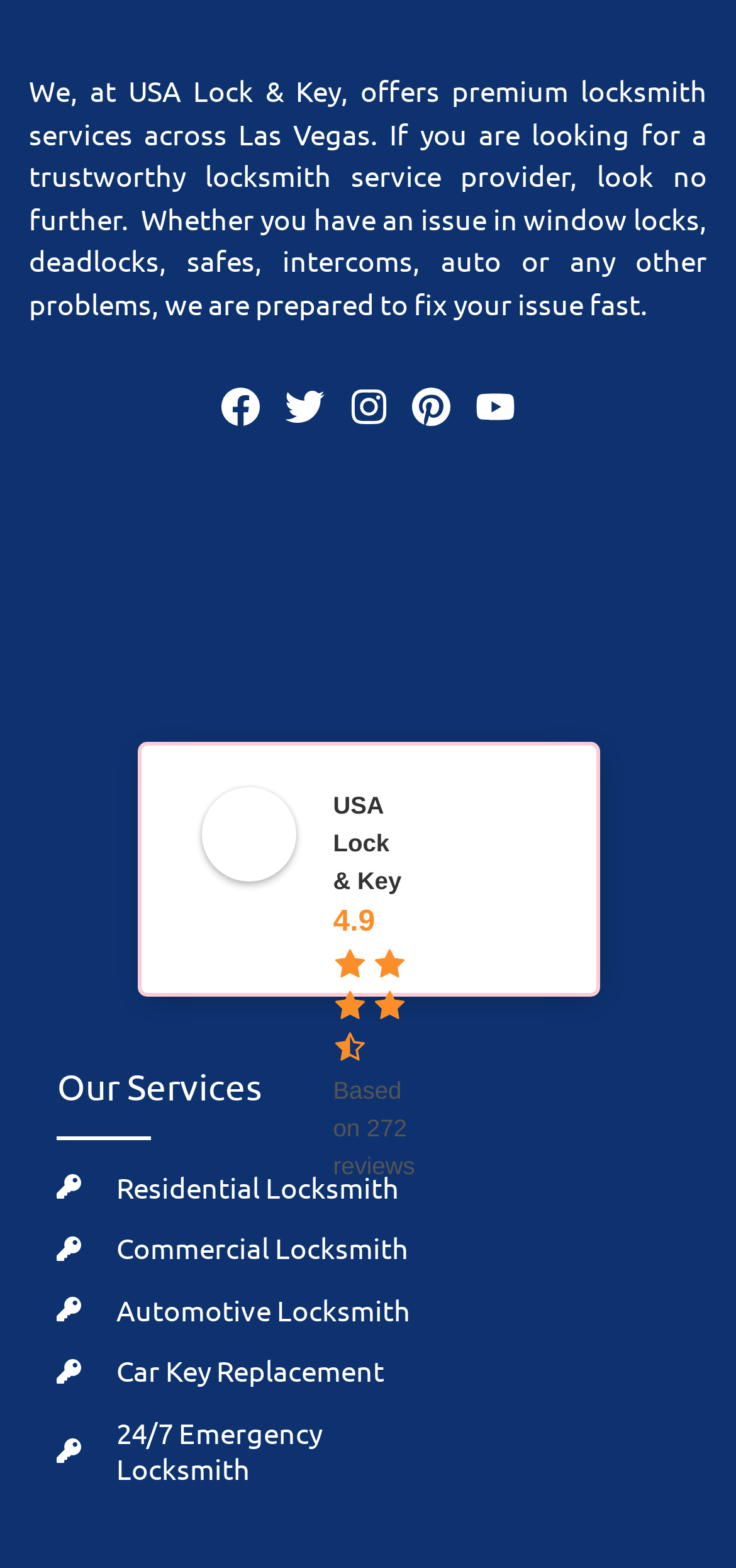Could you provide the bounding box coordinates for the portion of the screen to click to complete this instruction: "Learn about Residential Locksmith services"?

[0.078, 0.745, 0.577, 0.769]